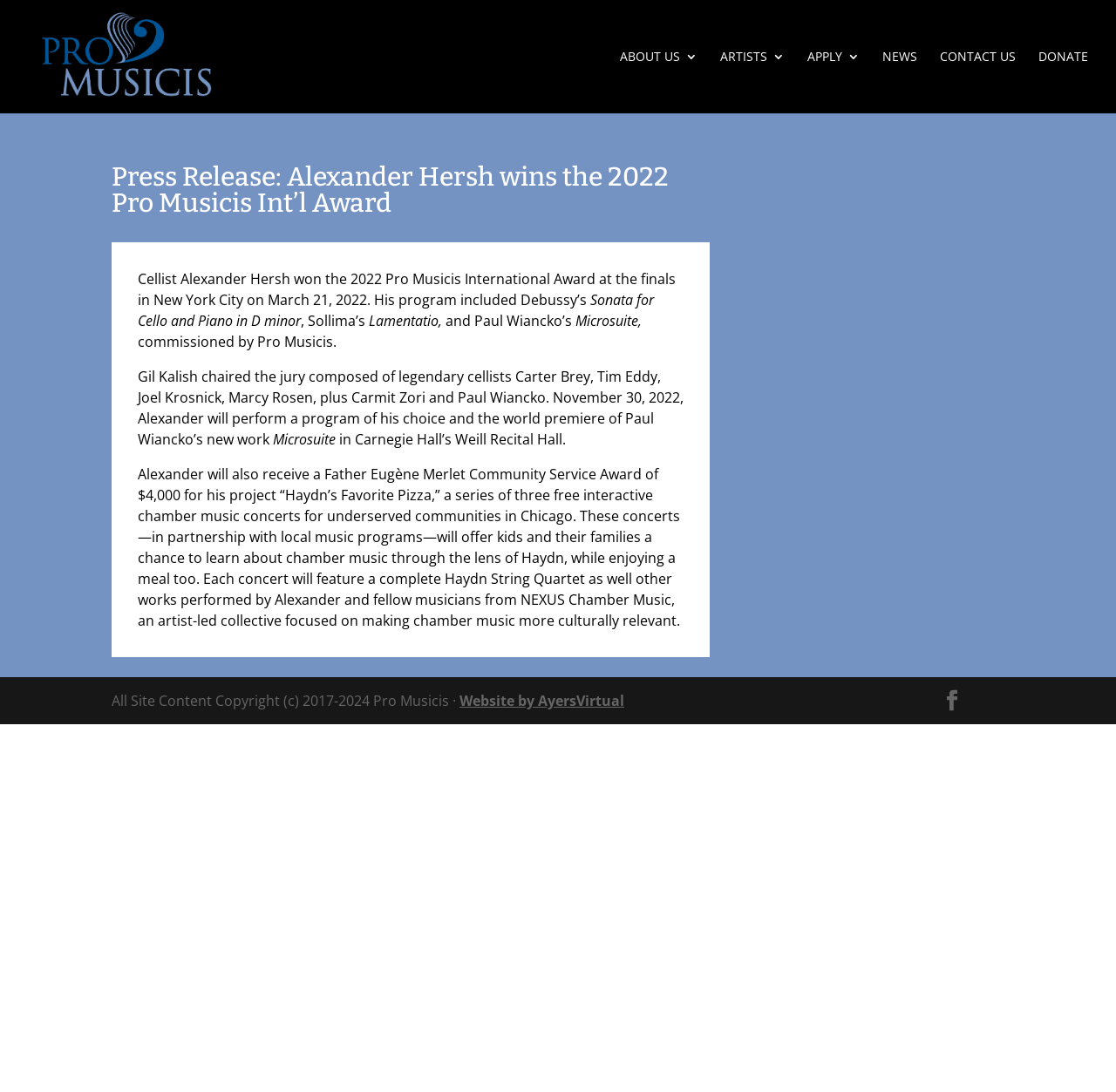Locate the bounding box coordinates of the clickable part needed for the task: "Donate to Pro Musicis".

[0.93, 0.046, 0.975, 0.104]